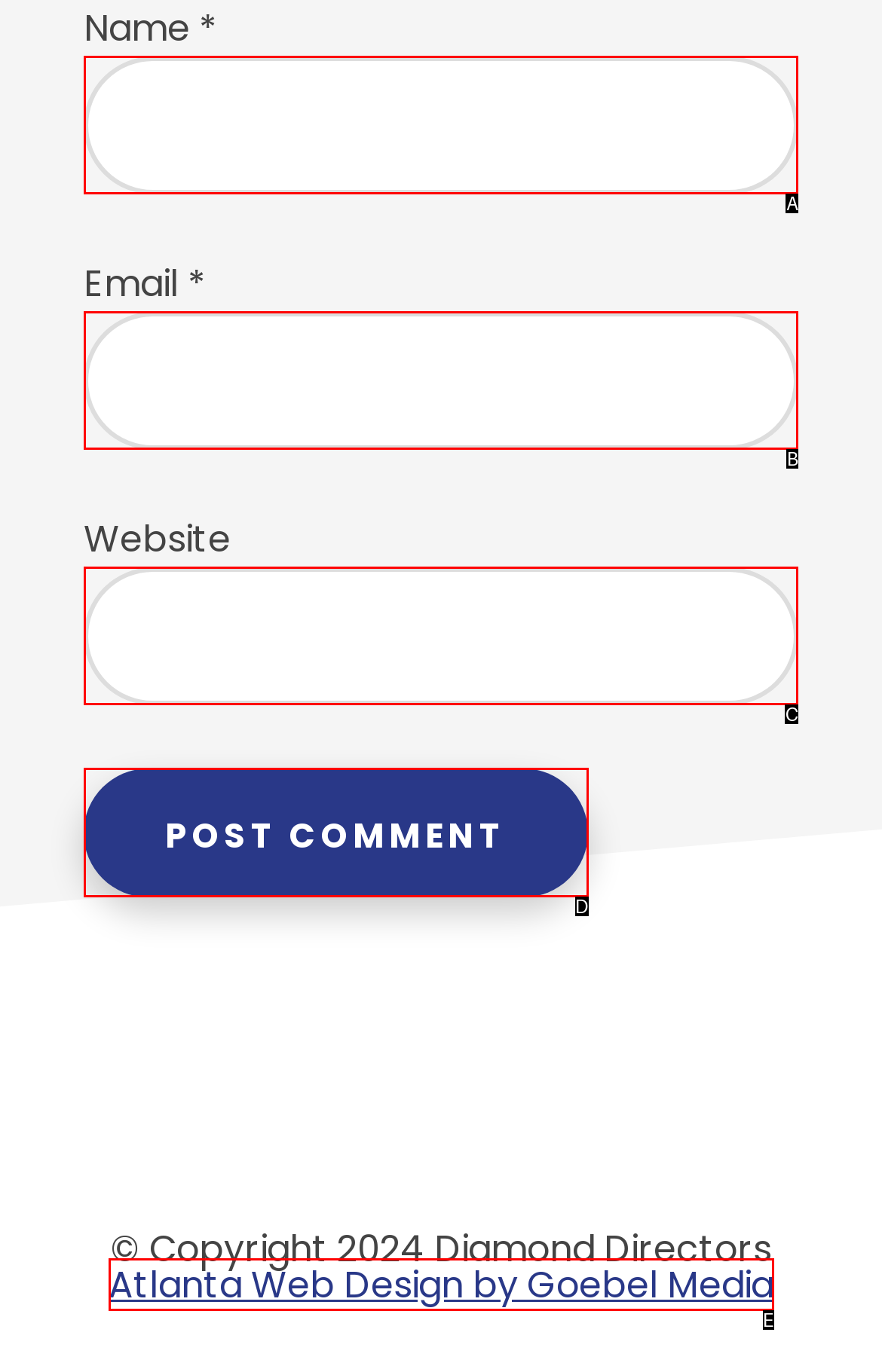Given the description: parent_node: Name * name="author", determine the corresponding lettered UI element.
Answer with the letter of the selected option.

A